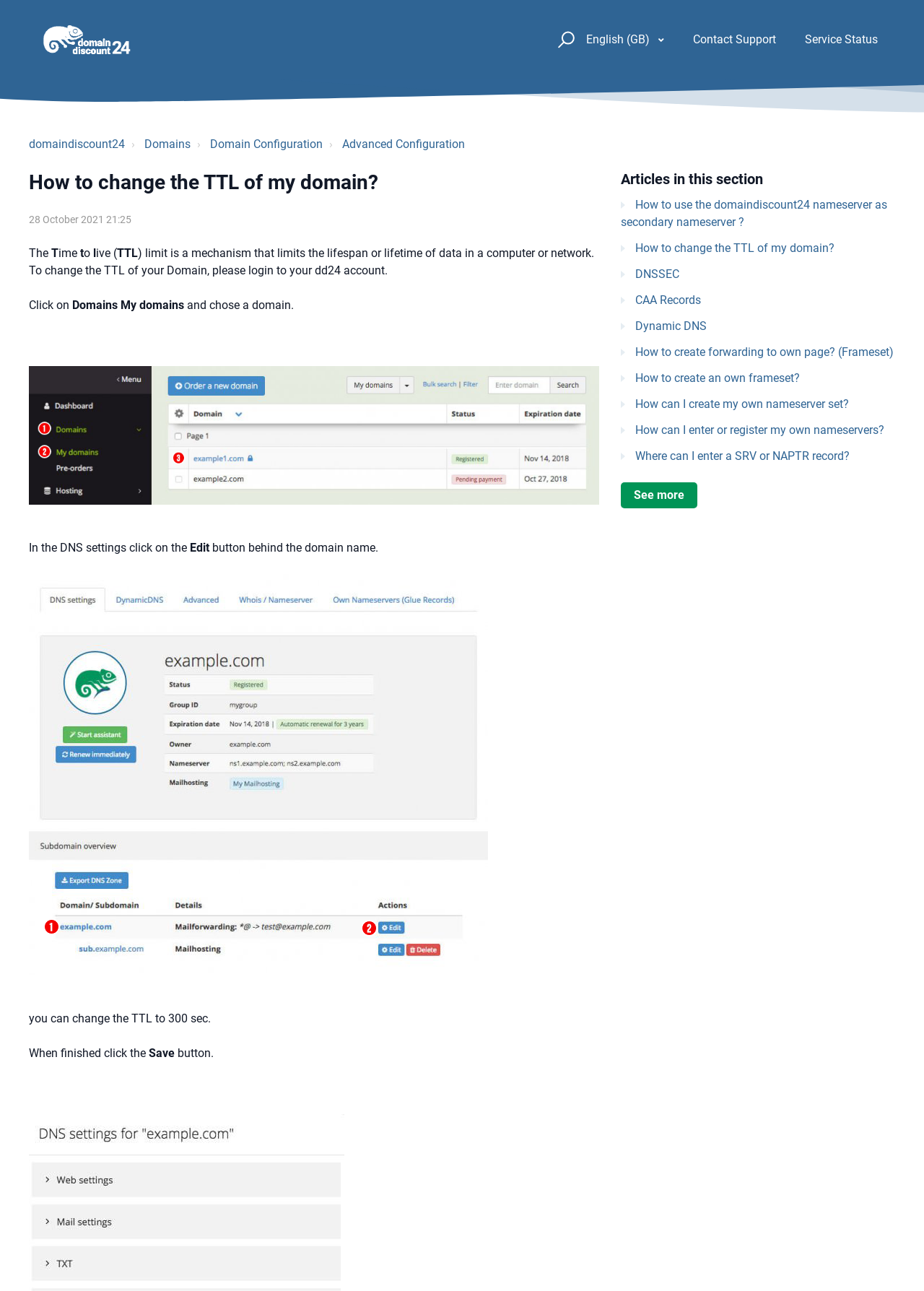Locate the bounding box coordinates of the element that needs to be clicked to carry out the instruction: "Click the 'See more' link". The coordinates should be given as four float numbers ranging from 0 to 1, i.e., [left, top, right, bottom].

[0.672, 0.374, 0.755, 0.394]